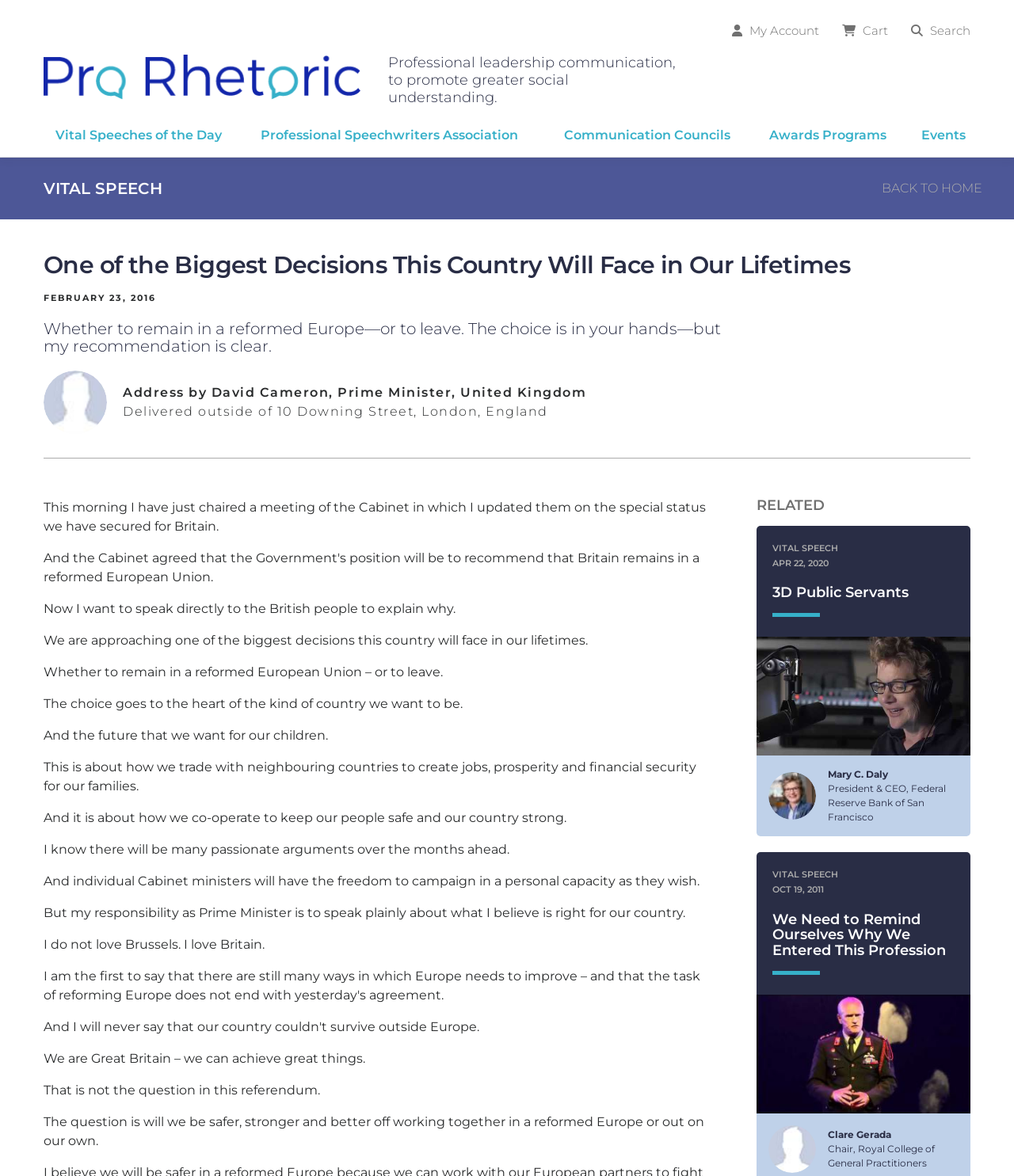Who is the author of the speech?
Examine the screenshot and reply with a single word or phrase.

David Cameron